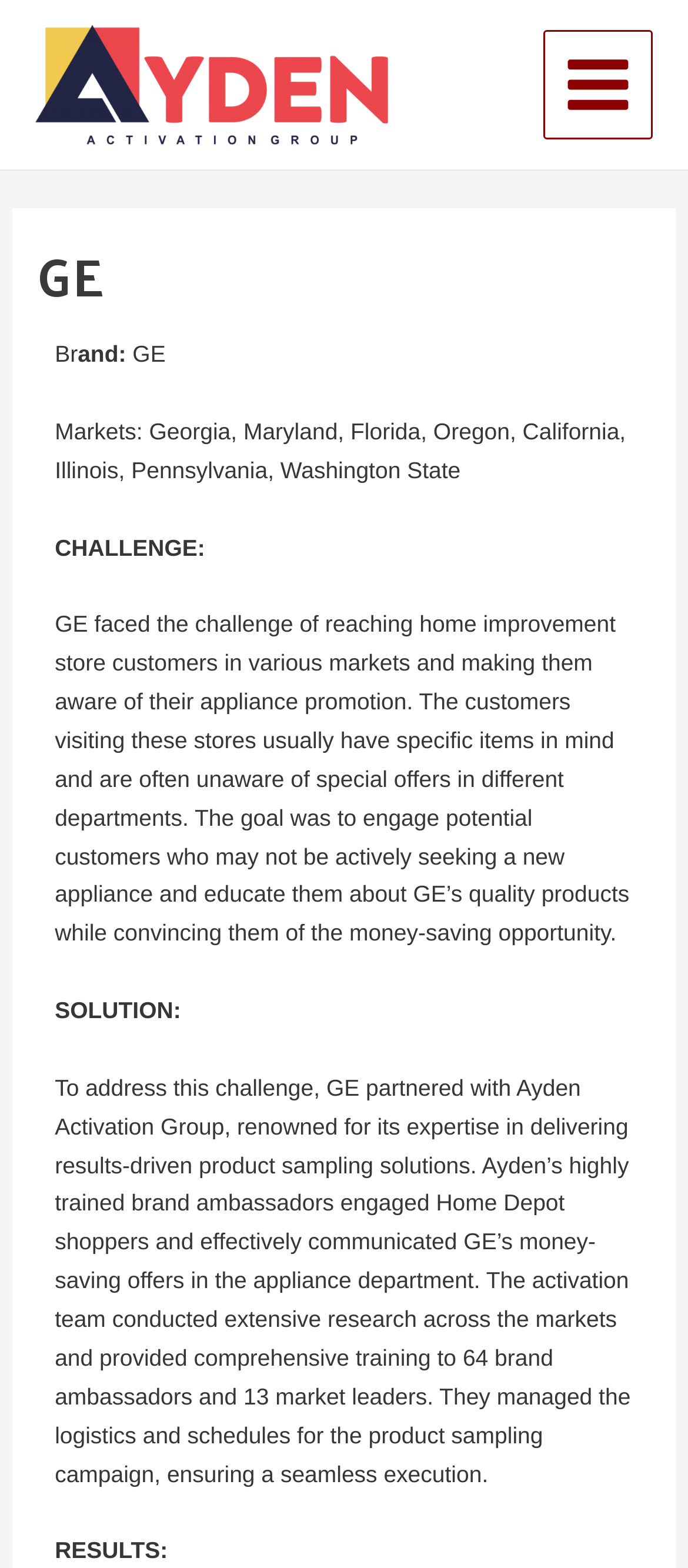Please study the image and answer the question comprehensively:
What is the department where GE’s money-saving offers are promoted?

The department where GE’s money-saving offers are promoted can be found in the StaticText element that describes the challenge faced by GE. According to the text, the appliance department is where GE’s money-saving offers are promoted.